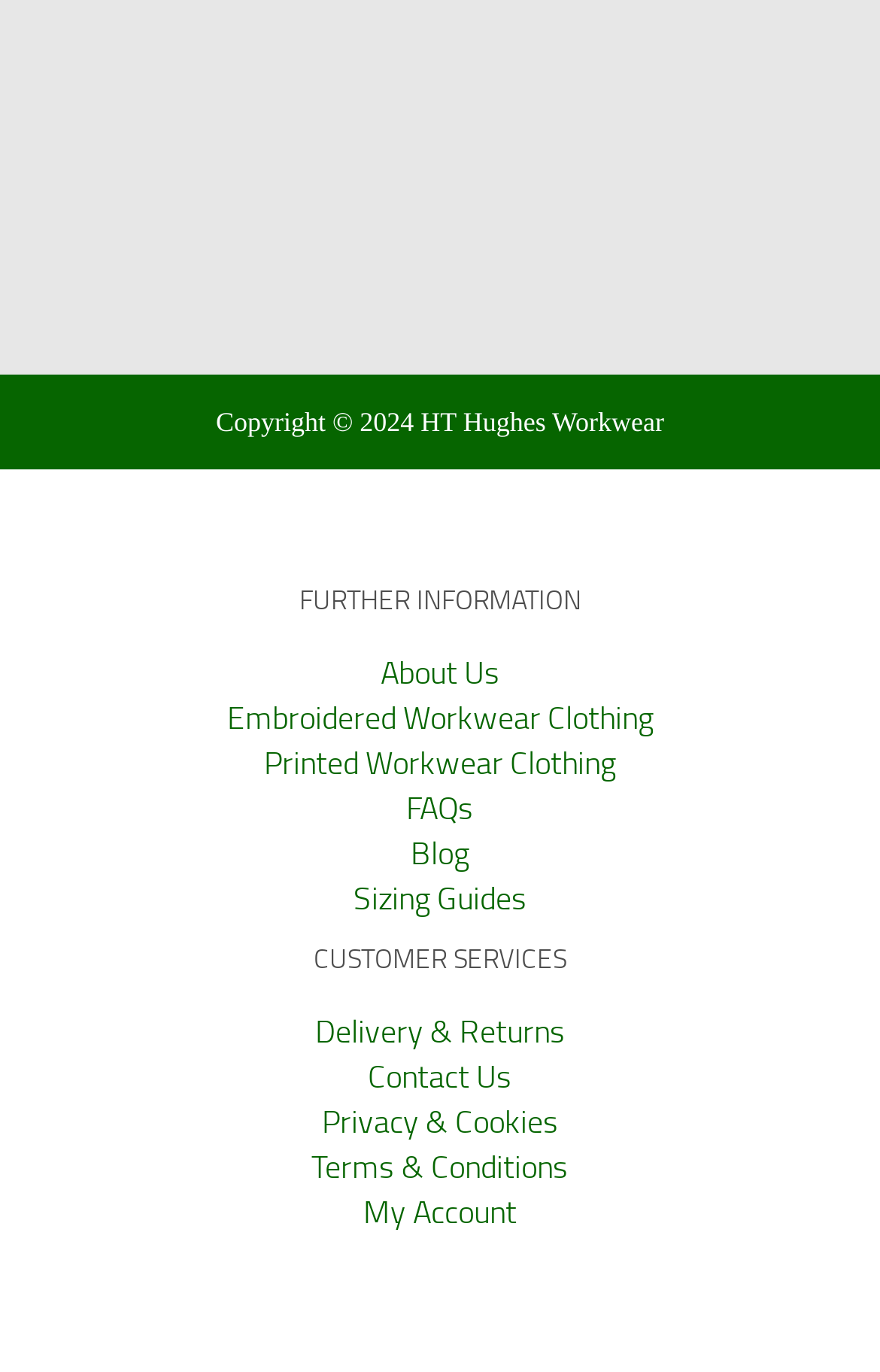Please locate the bounding box coordinates of the element that should be clicked to achieve the given instruction: "Visit Facebook".

[0.127, 0.15, 0.3, 0.175]